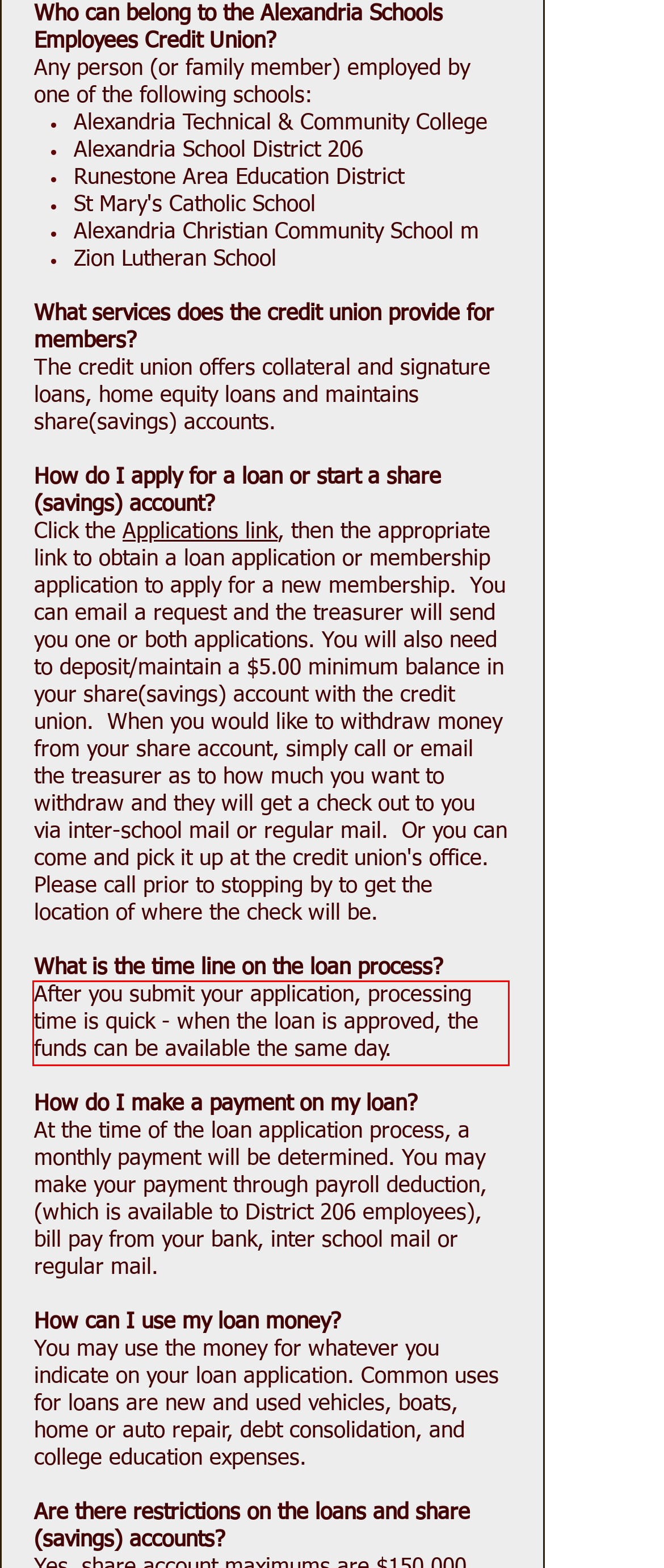Identify and transcribe the text content enclosed by the red bounding box in the given screenshot.

After you submit your application, processing time is quick - when the loan is approved, the funds can be available the same day.